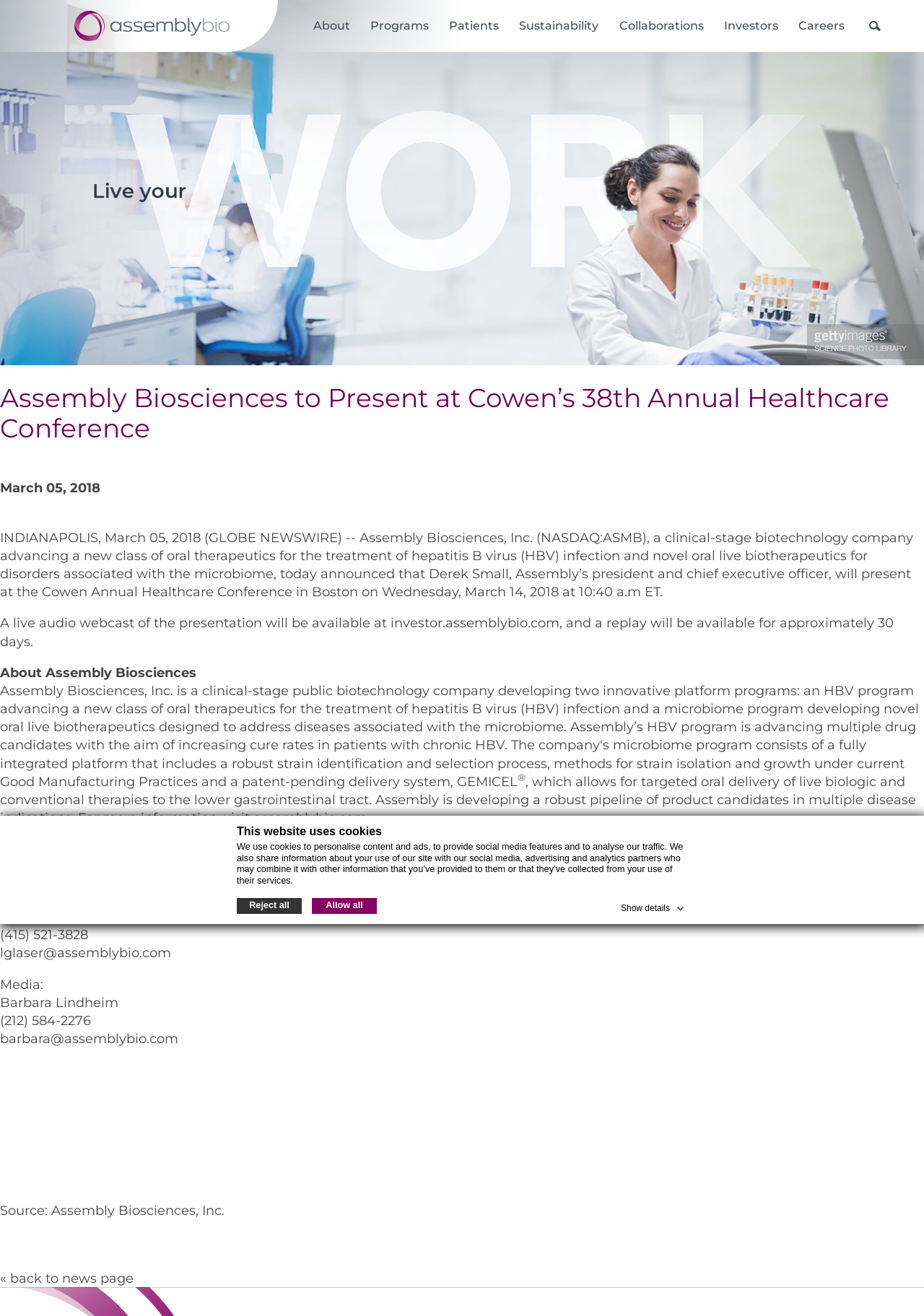Please specify the bounding box coordinates of the region to click in order to perform the following instruction: "Go to About page".

[0.339, 0.014, 0.379, 0.025]